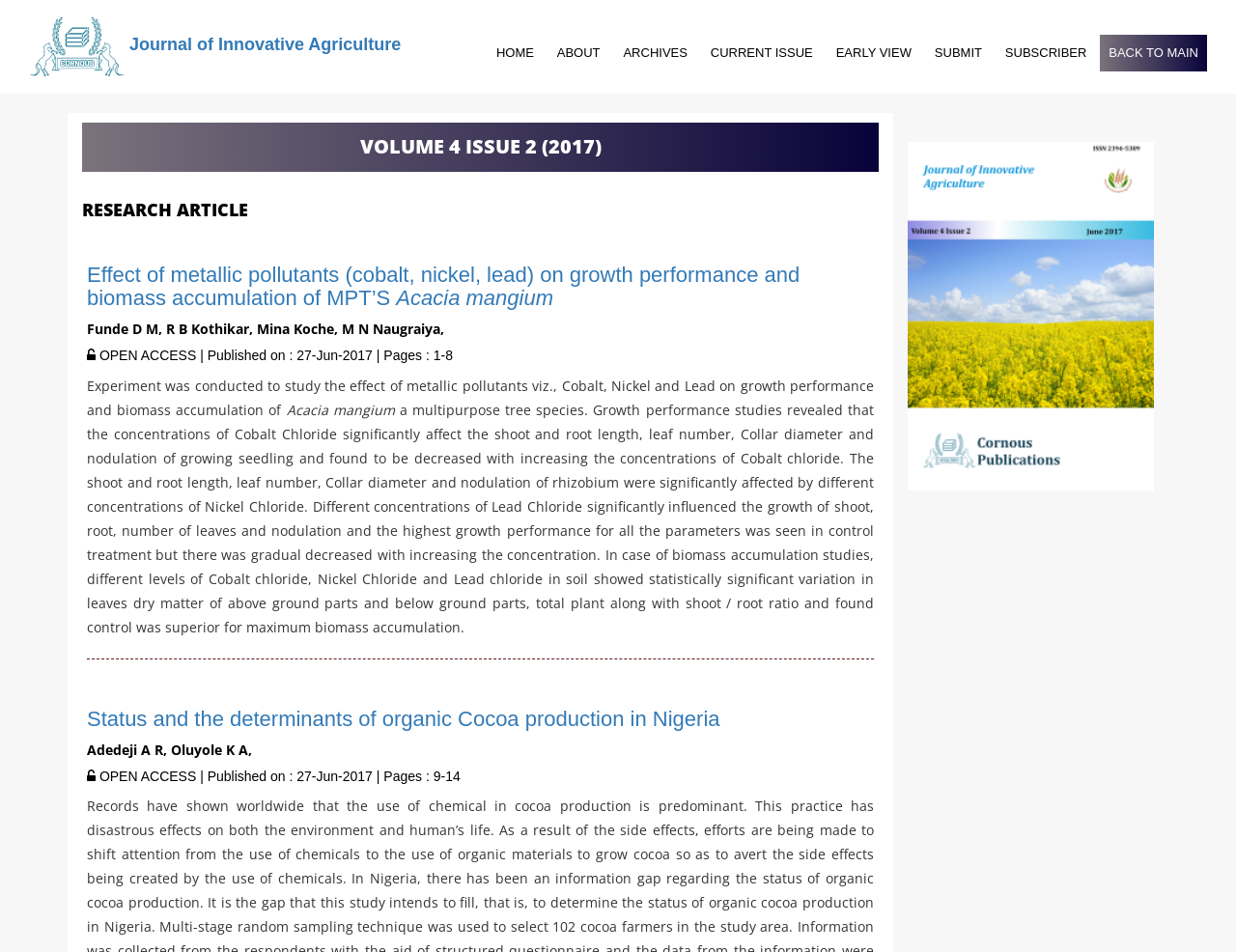Can you show the bounding box coordinates of the region to click on to complete the task described in the instruction: "submit a new article"?

[0.748, 0.0, 0.802, 0.076]